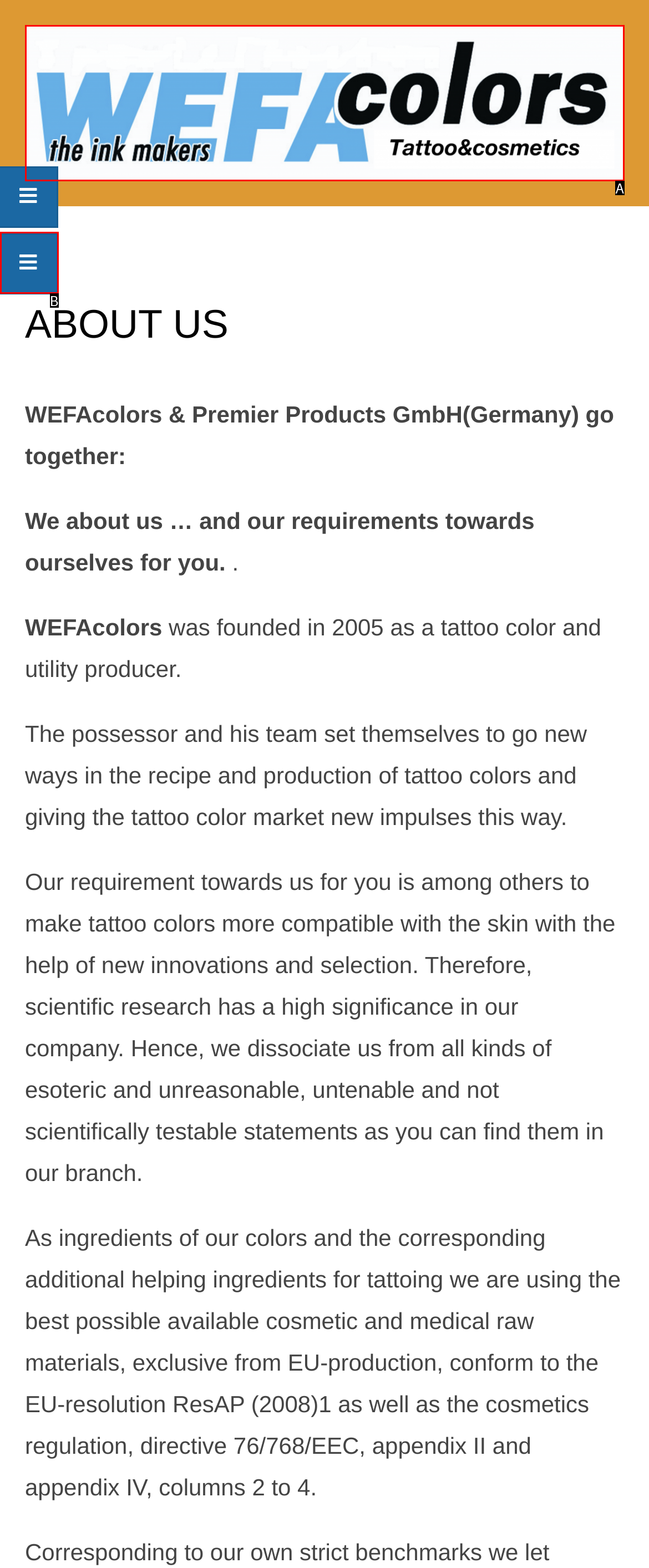Find the HTML element that corresponds to the description: parent_node: WEFACOLORS. Indicate your selection by the letter of the appropriate option.

A